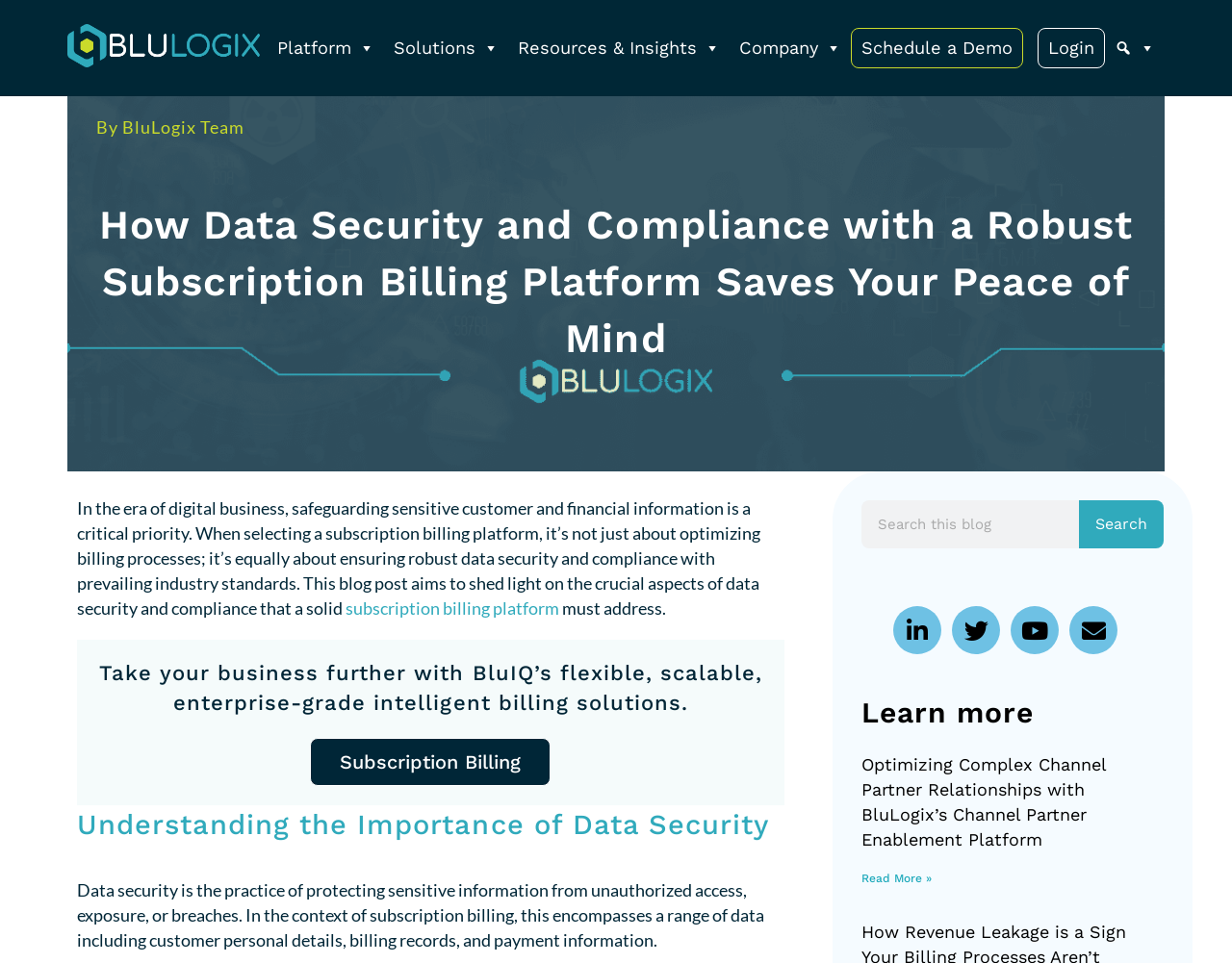Identify the bounding box coordinates of the clickable region to carry out the given instruction: "Visit the BluLogix LinkedIn page".

[0.725, 0.629, 0.764, 0.679]